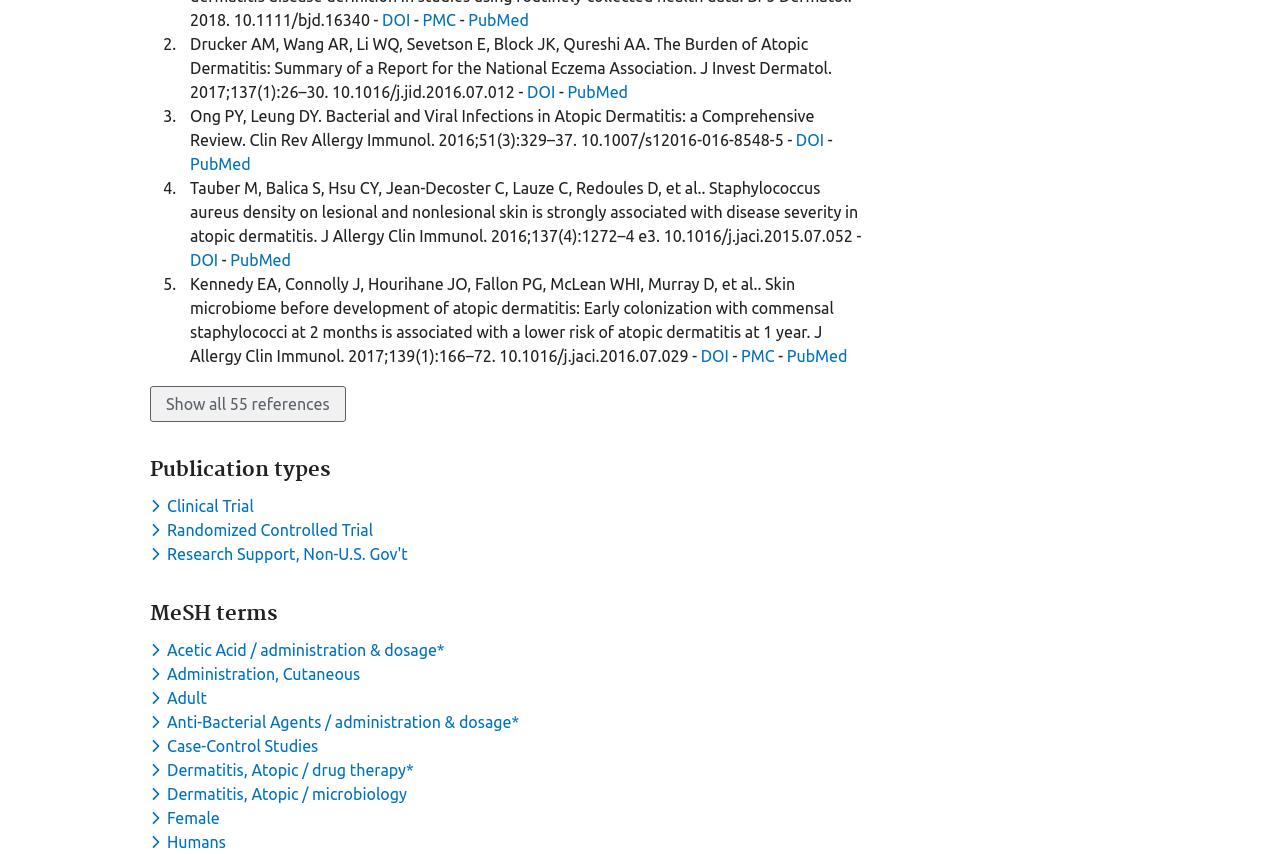Please determine the bounding box coordinates of the element's region to click for the following instruction: "Toggle the dropdown menu for keyword Clinical Trial".

[0.117, 0.582, 0.202, 0.603]